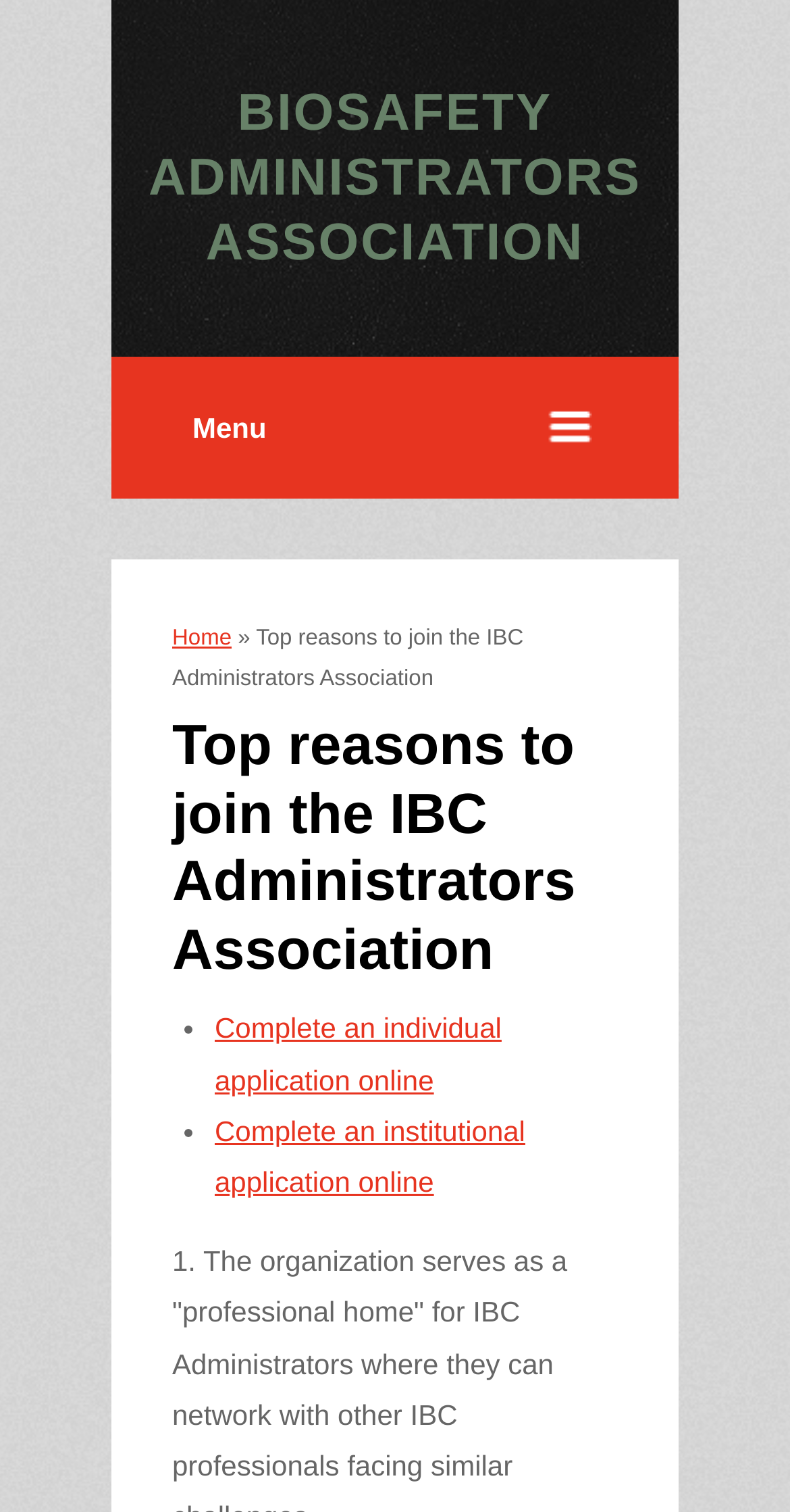Give a one-word or short phrase answer to the question: 
What are the two types of applications that can be completed online?

Individual and institutional